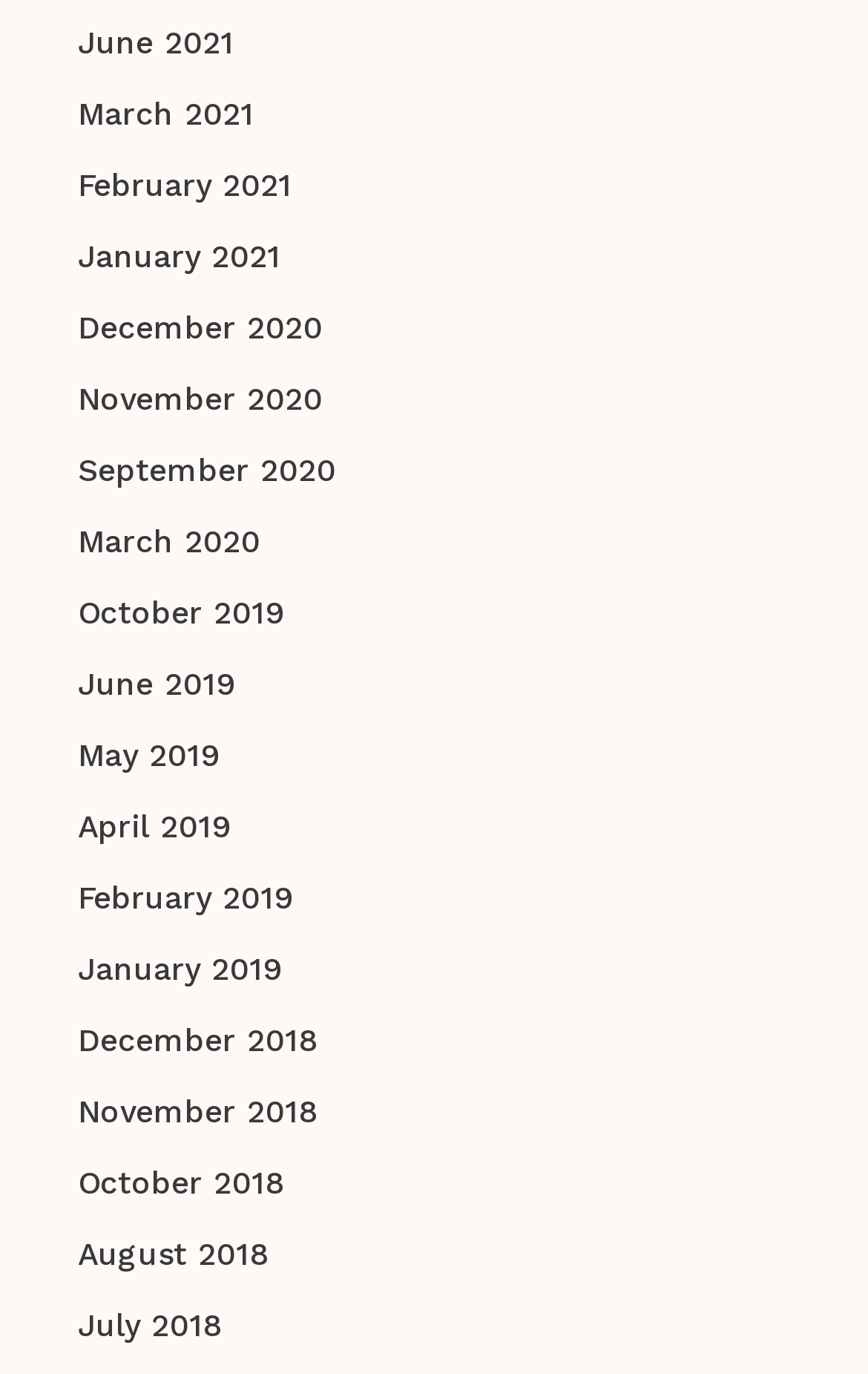Determine the bounding box coordinates for the clickable element required to fulfill the instruction: "view January 2021". Provide the coordinates as four float numbers between 0 and 1, i.e., [left, top, right, bottom].

[0.09, 0.168, 0.91, 0.207]